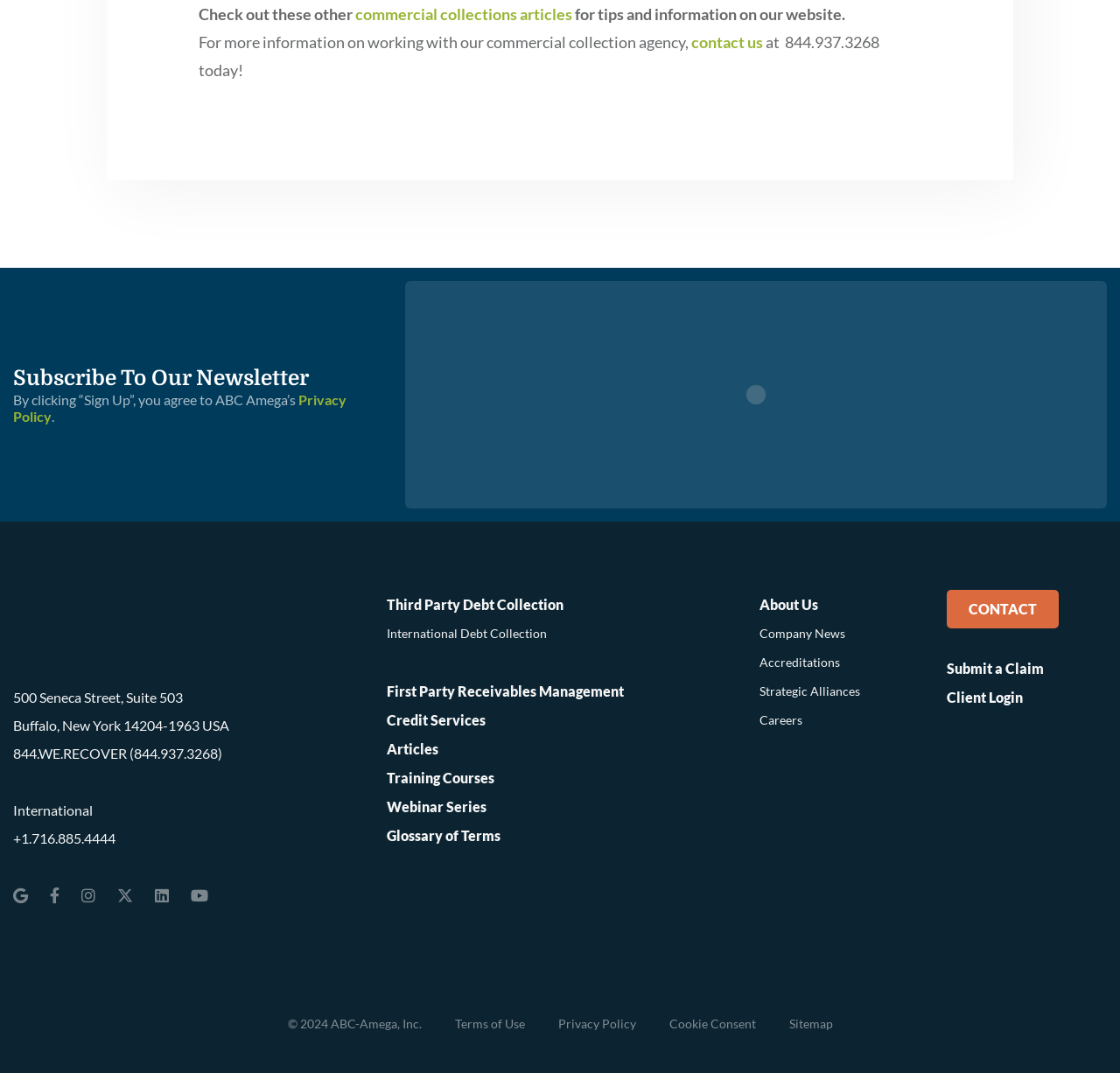Locate the bounding box coordinates of the clickable element to fulfill the following instruction: "Visit the company's Facebook page". Provide the coordinates as four float numbers between 0 and 1 in the format [left, top, right, bottom].

[0.045, 0.822, 0.053, 0.848]